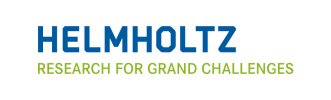Refer to the image and provide an in-depth answer to the question:
What is written below 'HELMHOLTZ' in the logo?

The logo features the word 'HELMHOLTZ' in bold blue capital letters, and below it, 'RESEARCH FOR GRAND CHALLENGES' is presented in a lighter green, conveying a focus on innovative solutions to significant global issues.